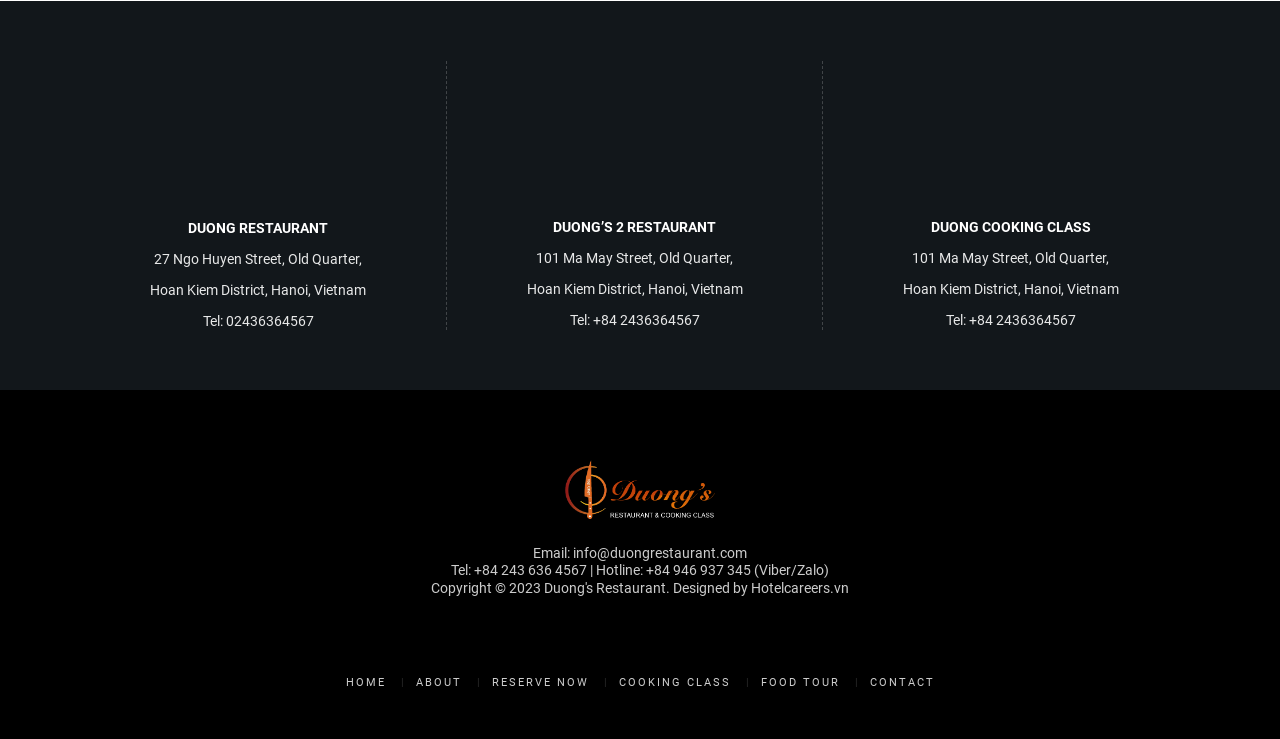Given the content of the image, can you provide a detailed answer to the question?
What is the name of the restaurant?

The name of the restaurant can be found in the first complementary element, which contains a link with the text 'DUONG RESTAURANT'.